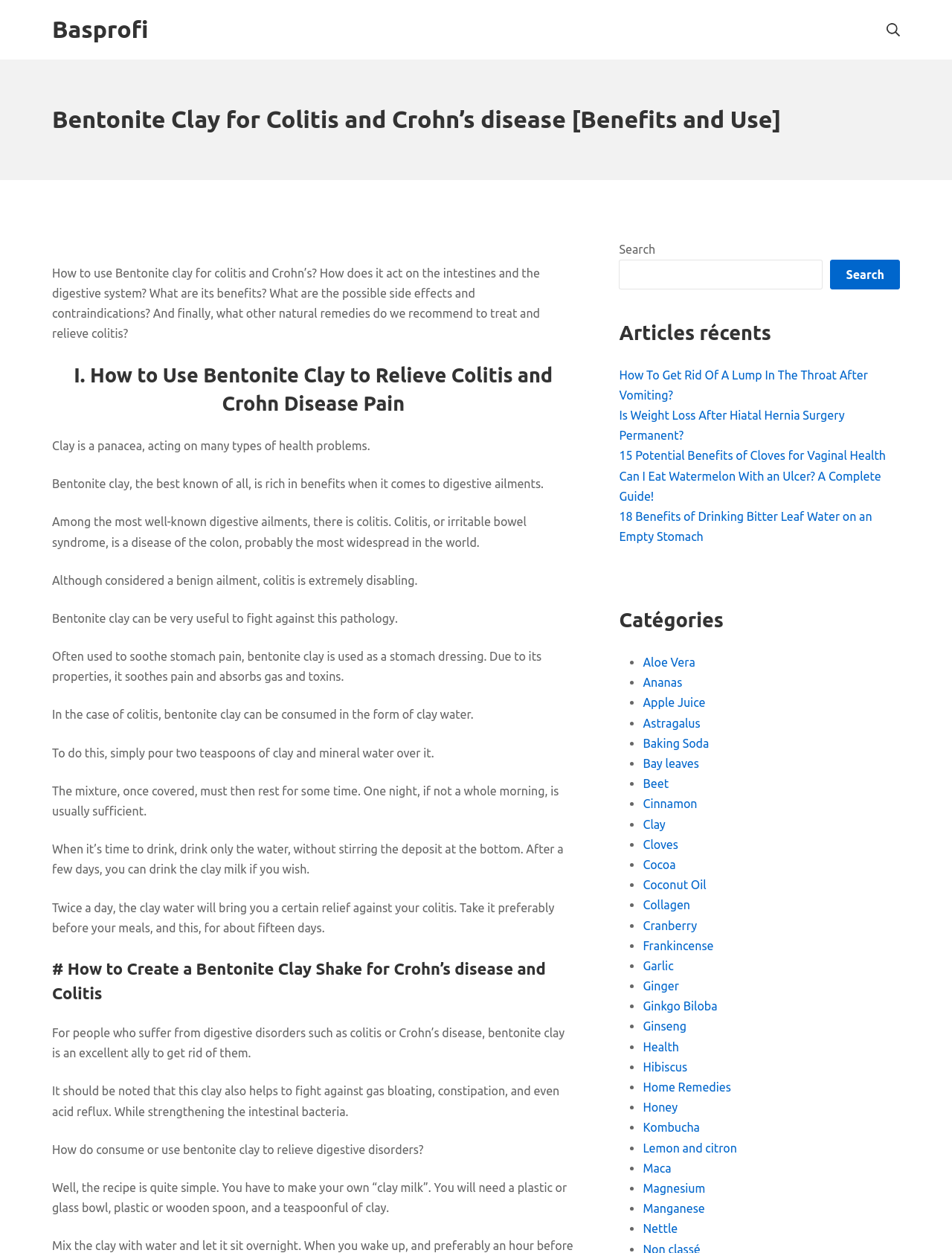Identify the bounding box for the UI element described as: "Baking Soda". The coordinates should be four float numbers between 0 and 1, i.e., [left, top, right, bottom].

[0.675, 0.588, 0.745, 0.598]